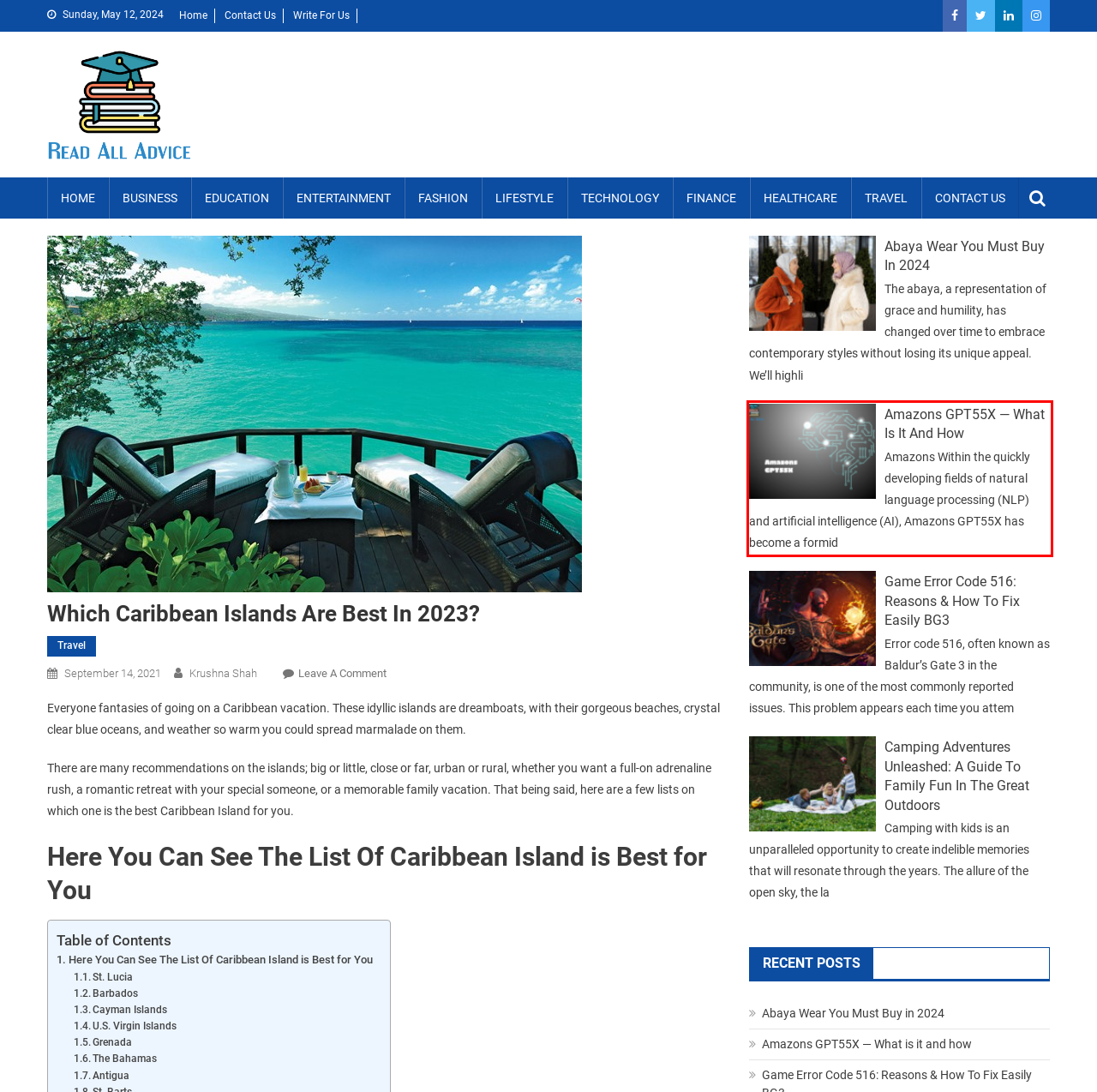Analyze the webpage screenshot and use OCR to recognize the text content in the red bounding box.

Amazons Within the quickly developing fields of natural language processing (NLP) and artificial intelligence (AI), Amazons GPT55X has become a formid